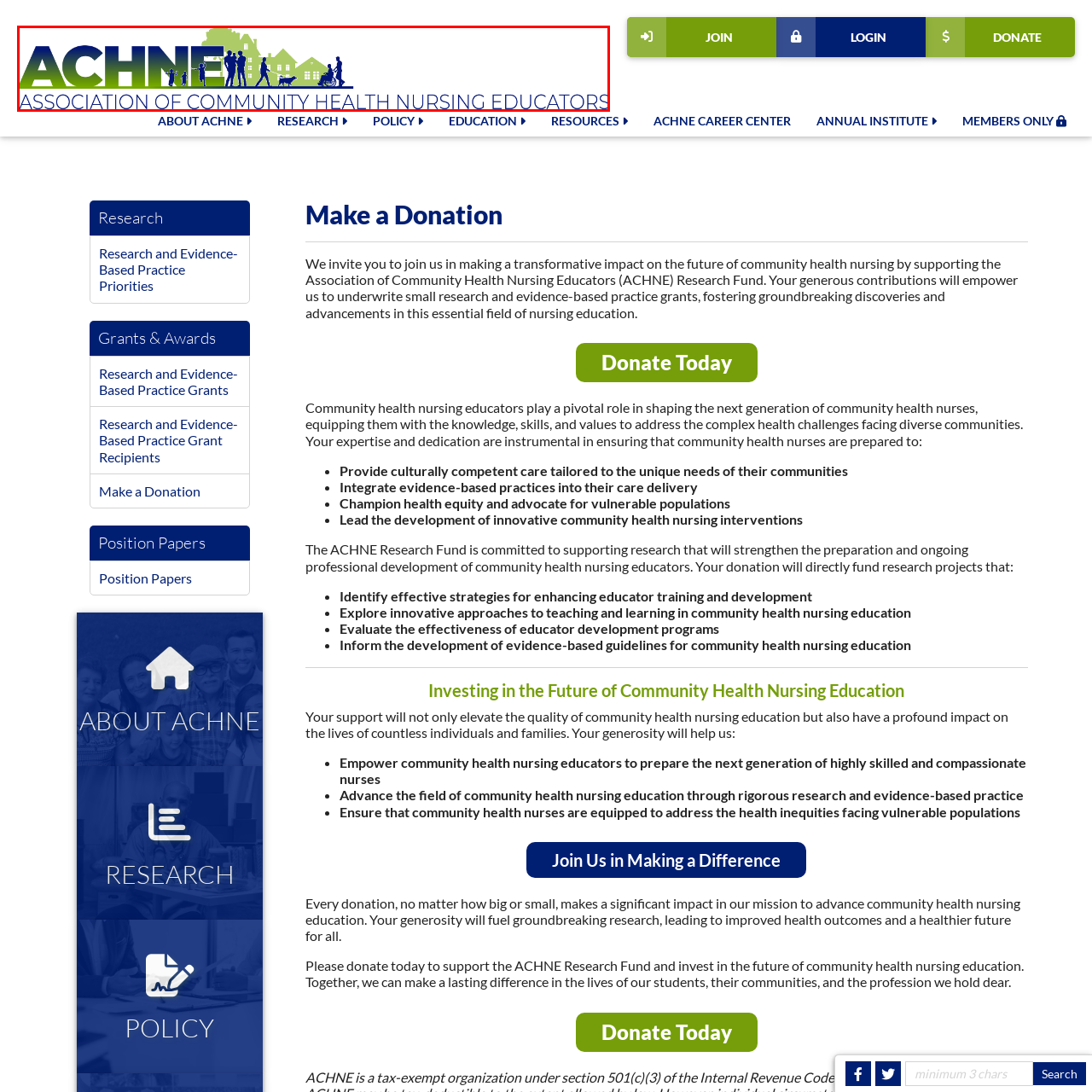Focus on the section encased in the red border, What is displayed below the acronym? Give your response as a single word or phrase.

Full name of the organization